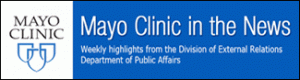Answer the following query concisely with a single word or phrase:
What is the logo featured alongside the title?

Mayo Clinic logo